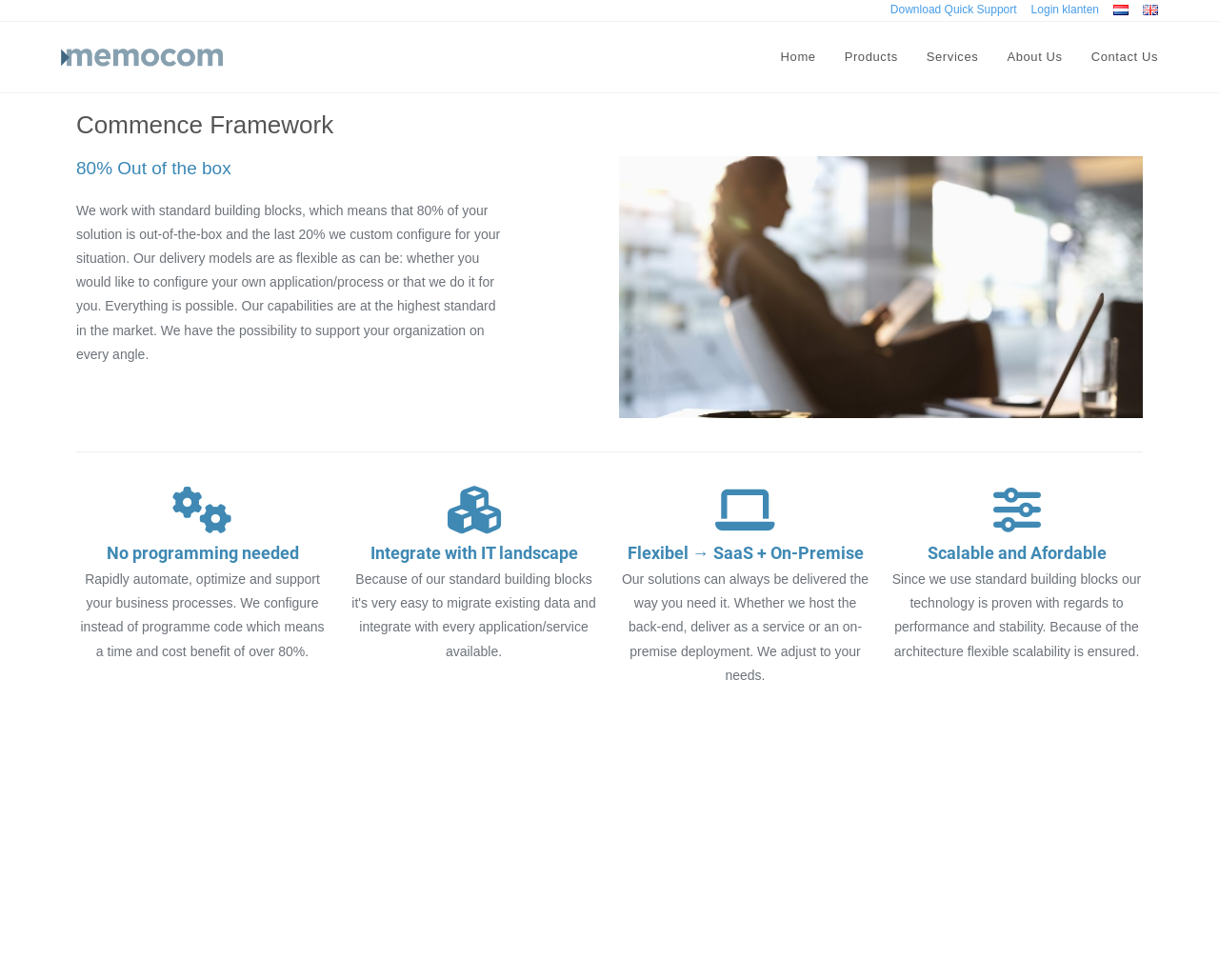Explain in detail what you observe on this webpage.

The webpage is titled "Features – Memocom" and has a navigation menu at the top with links to "Download Quick Support", "Login klanten", "Nederlands", and "English". The "Nederlands" and "English" links have corresponding flag icons next to them.

Below the navigation menu, there is a logo of "Memocom" with an image, which is a link to the homepage. To the right of the logo, there are links to "Home", "Products", "Services", "About Us", and "Contact Us".

The main content of the page is divided into sections, each with a heading and a paragraph of text. The first section has a heading "Commence Framework" and describes how the company works with standard building blocks to provide out-of-the-box solutions. The second section has a heading "80% Out of the box" and explains the benefits of this approach.

The next section has a heading "No programming needed" and highlights the time and cost benefits of configuring instead of programming code. This is followed by a section with a heading "Integrate with IT landscape", and then another section with a heading "Flexibel → SaaS + On-Premise" that describes the flexibility of the company's solutions.

The final two sections have headings "Scalable and Afordable" and describe the performance, stability, and scalability of the company's technology. Throughout the page, the sections are arranged in a logical order, with headings and paragraphs of text that provide a clear and concise overview of the company's features and benefits.